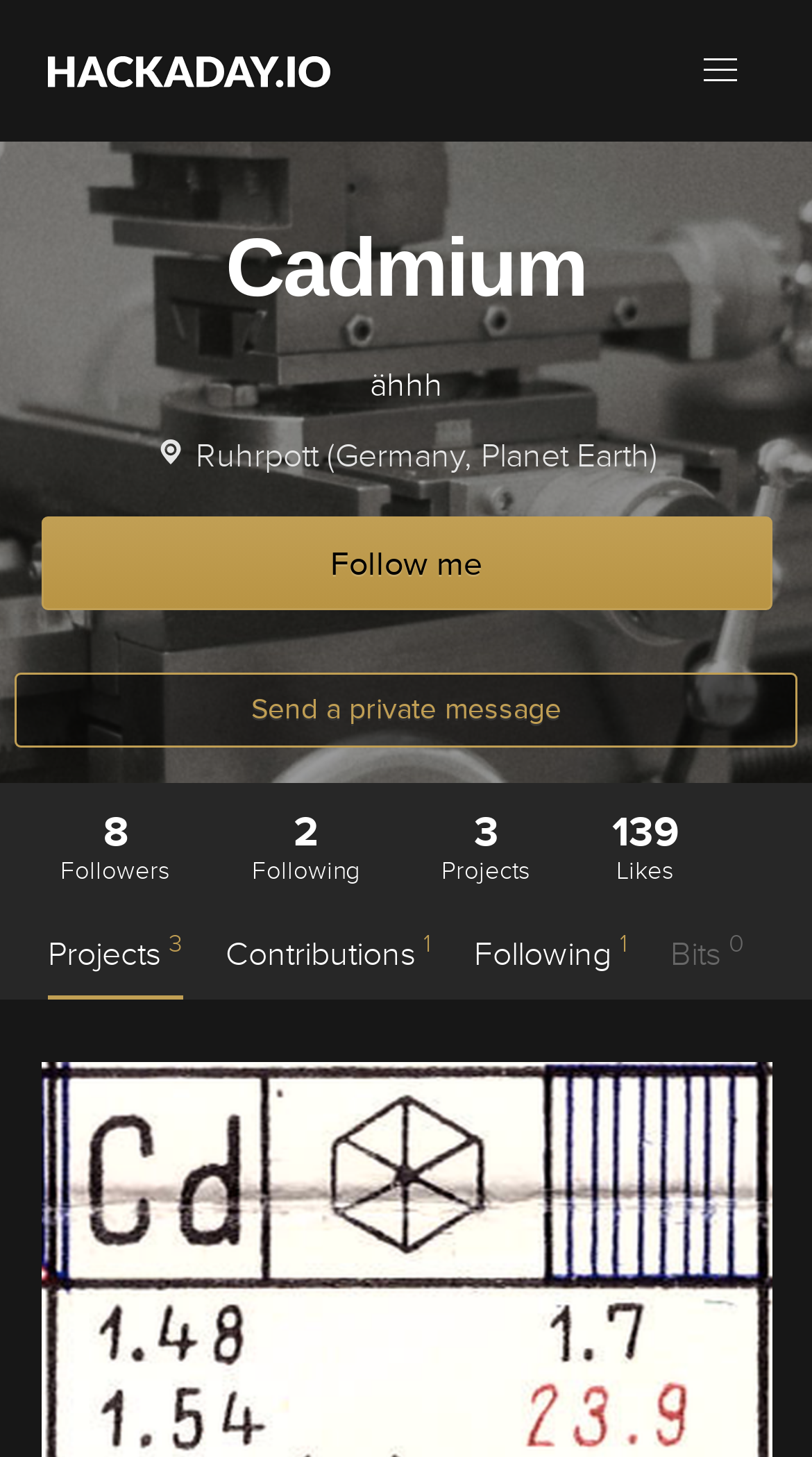Respond to the question with just a single word or phrase: 
What is the text on the button in the top-right corner?

menu